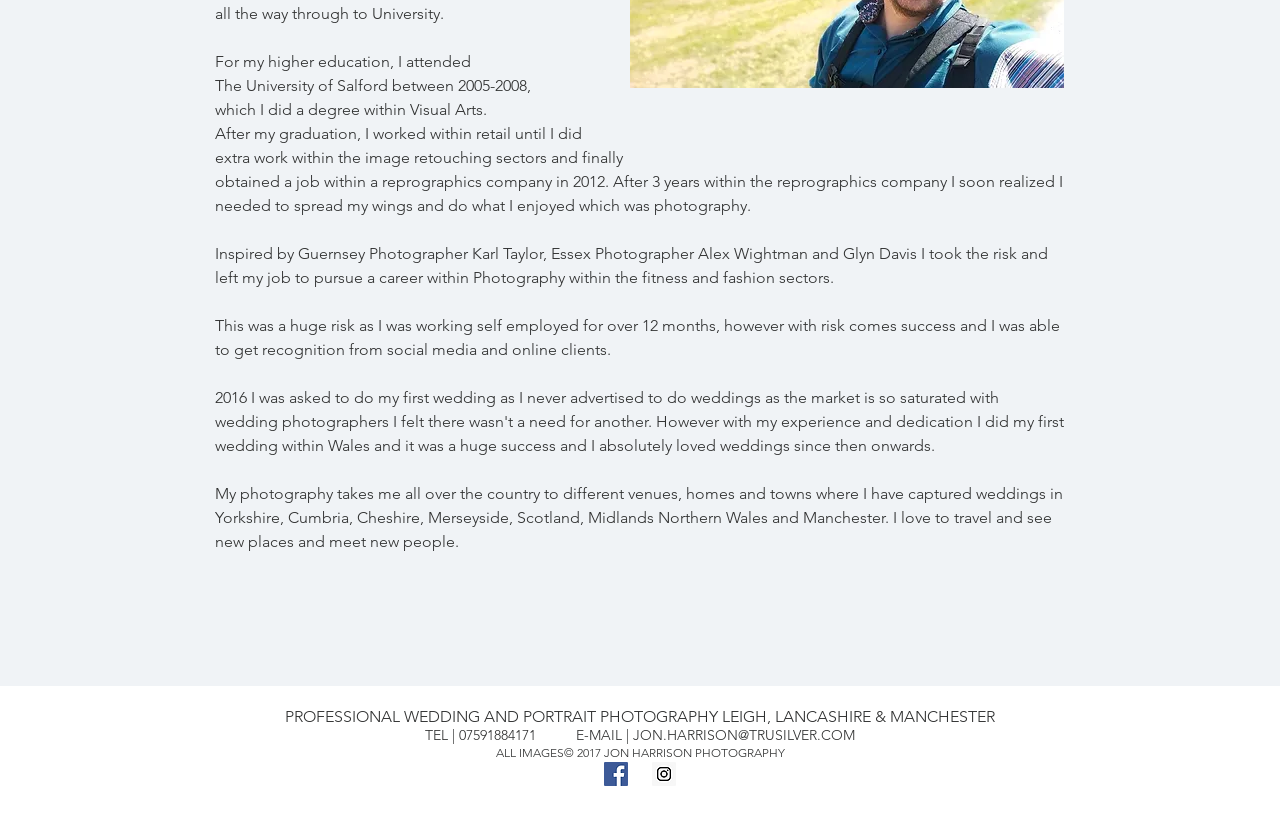Locate the bounding box of the UI element based on this description: "aria-label="Instagram Social Icon"". Provide four float numbers between 0 and 1 as [left, top, right, bottom].

[0.509, 0.919, 0.528, 0.948]